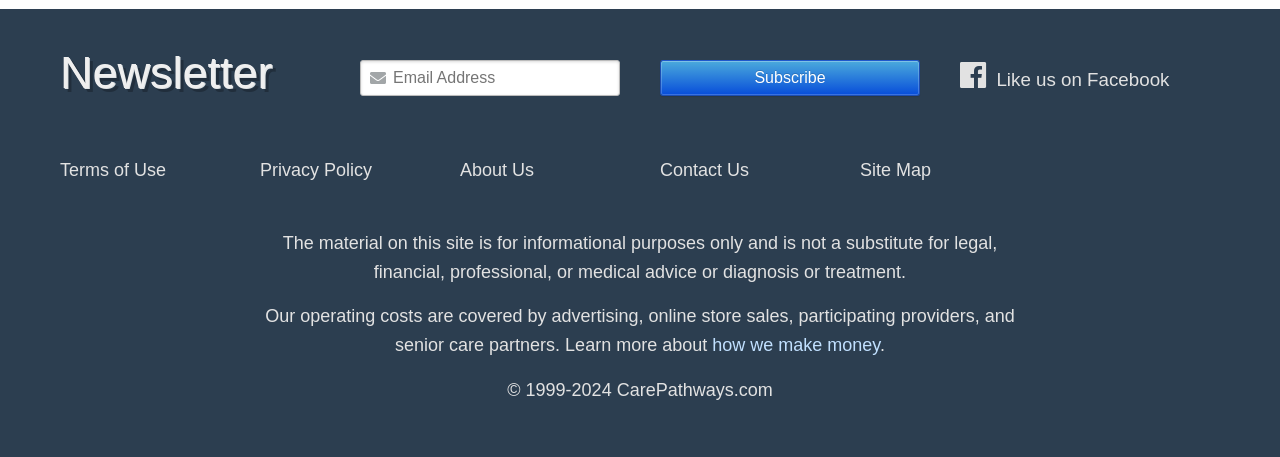From the webpage screenshot, predict the bounding box coordinates (top-left x, top-left y, bottom-right x, bottom-right y) for the UI element described here: Like us on Facebook

[0.75, 0.157, 0.914, 0.195]